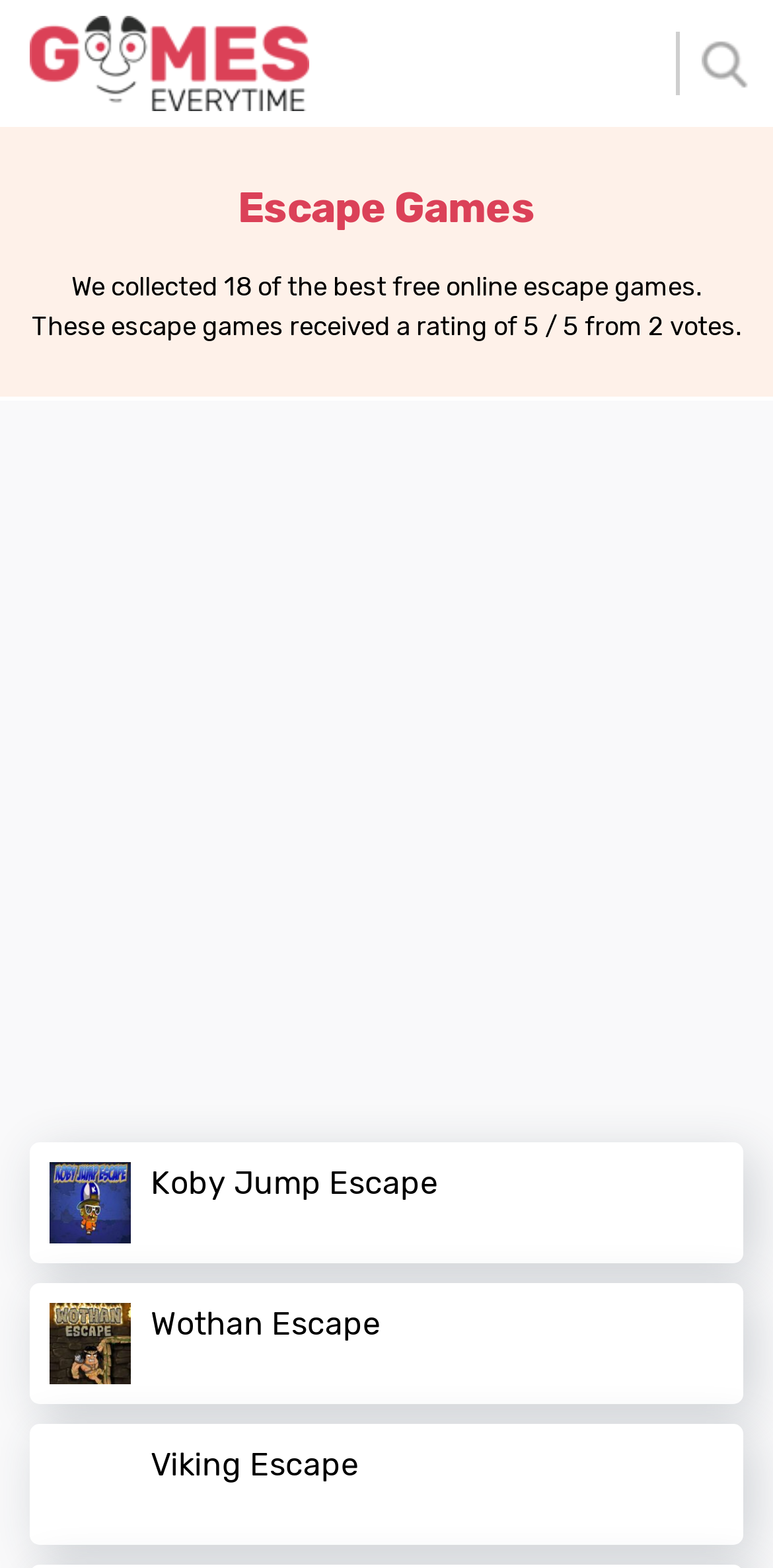Find and provide the bounding box coordinates for the UI element described with: "aria-label="Advertisement" name="aswift_1" title="Advertisement"".

[0.0, 0.28, 1.0, 0.691]